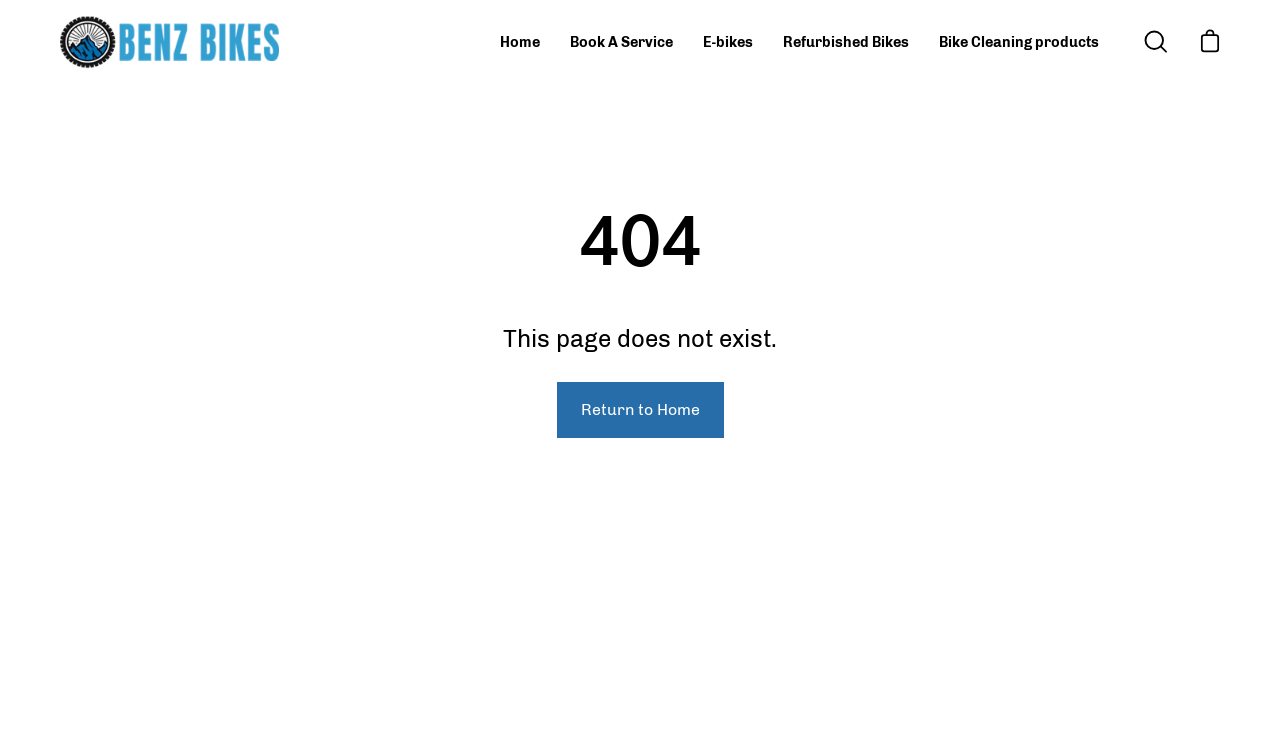Locate the bounding box coordinates of the clickable region necessary to complete the following instruction: "Return to Home". Provide the coordinates in the format of four float numbers between 0 and 1, i.e., [left, top, right, bottom].

[0.435, 0.517, 0.565, 0.593]